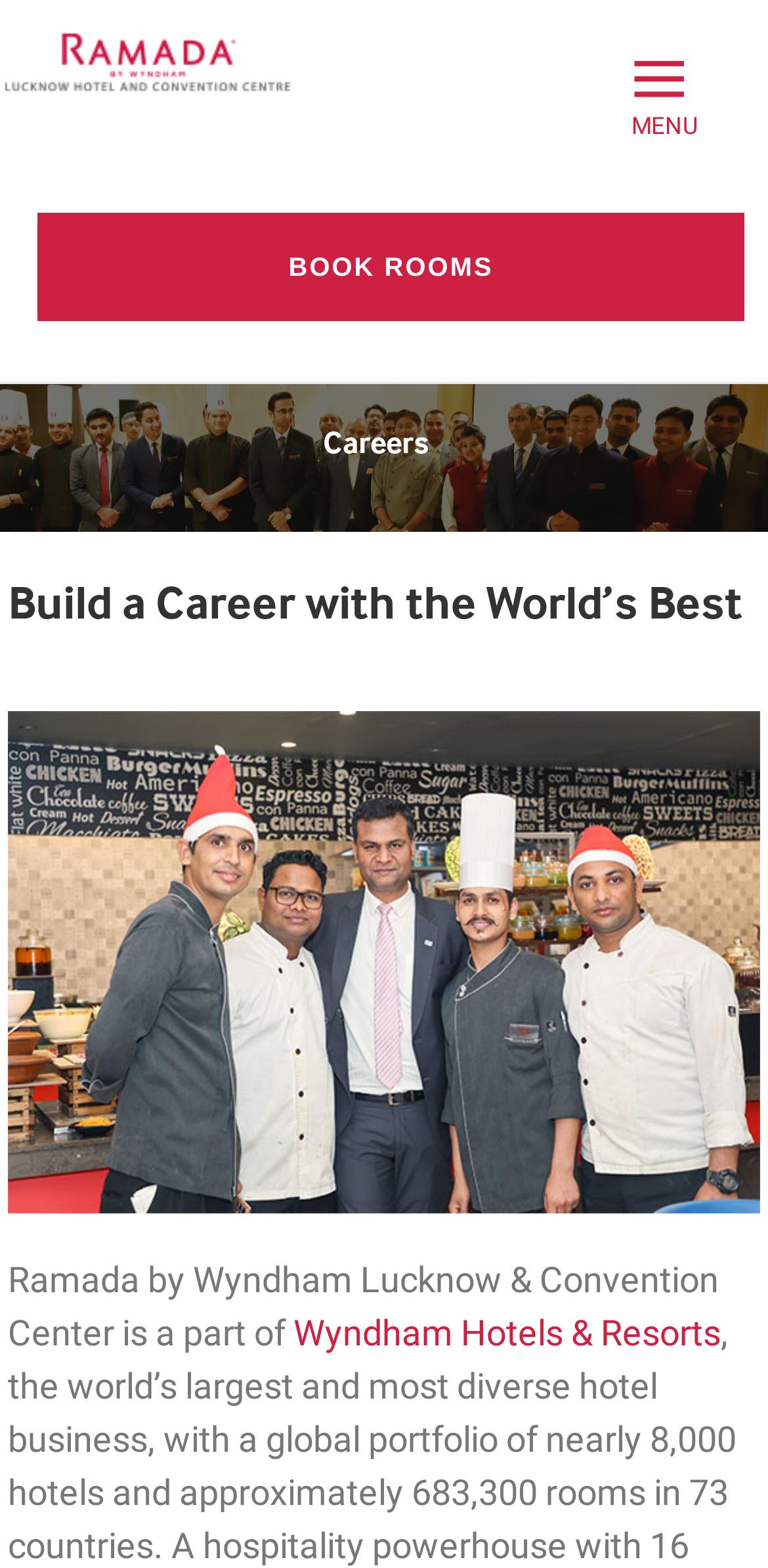What is the default check-in date?
Provide a short answer using one word or a brief phrase based on the image.

5-14-2024